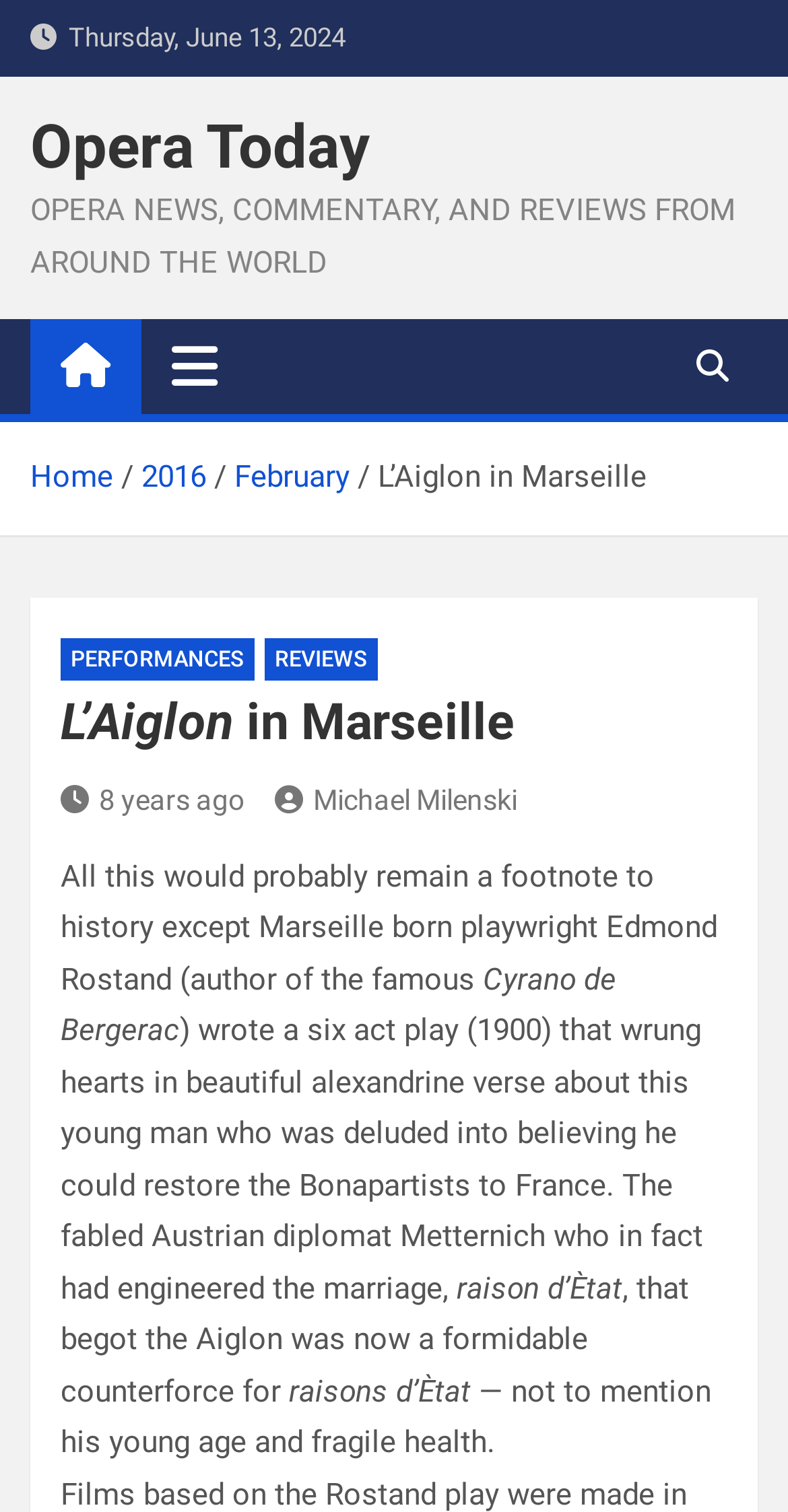Find the bounding box coordinates of the clickable area that will achieve the following instruction: "Toggle navigation".

[0.179, 0.211, 0.315, 0.273]